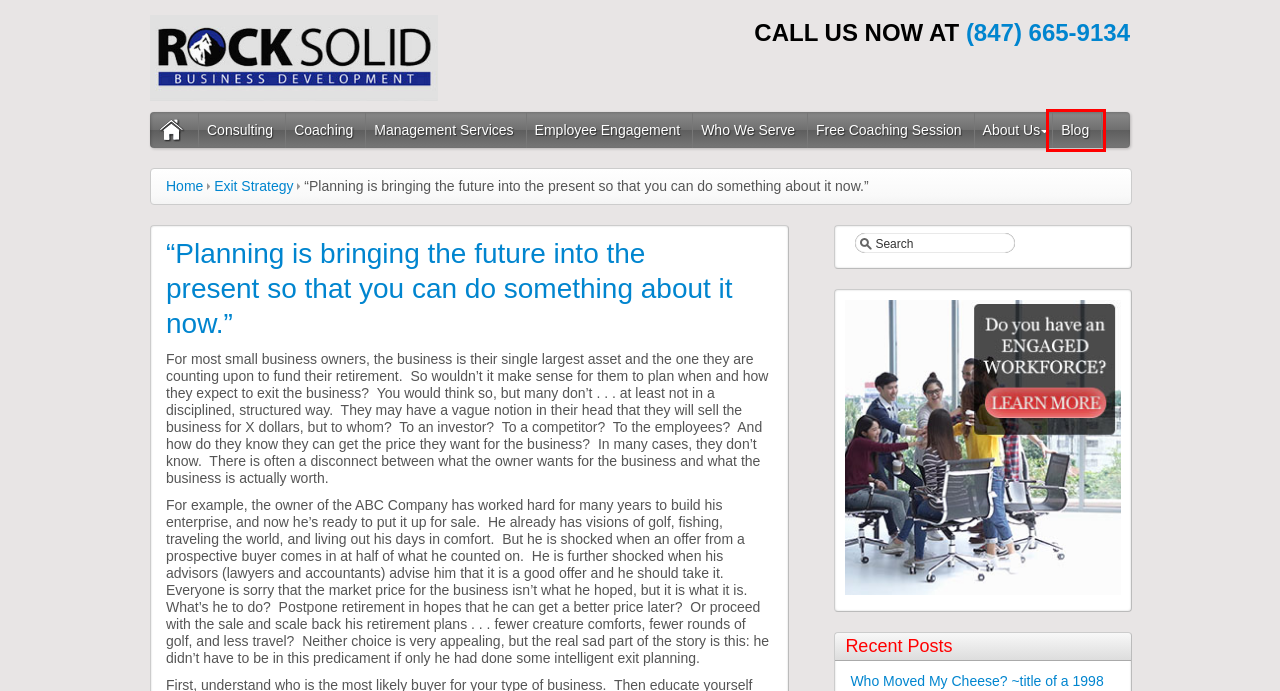A screenshot of a webpage is given, featuring a red bounding box around a UI element. Please choose the webpage description that best aligns with the new webpage after clicking the element in the bounding box. These are the descriptions:
A. Exit Strategy Archives - Small Business Consulting, Coaching, Advice & Help Blog - Rock Solid
B. Small Business Coaching in Oakbrook, Schaumburg & Northbrook IL
C. Small Business Consulting Services | Rock Solid Business Development
D. Small Business Advisor Oakbrook, Schaumburg, Northbrook IL
E. Small Business Strategy Oakbrook, Schaumburg & Northbrook IL
F. Employee Engagement - Oakbrook, Schaumburg & Northbrook IL
G. Who We Serve - Rock Solid Business Development
H. Small Business Consulting, Coaching, Advice & Help Blog - Rock Solid -

H